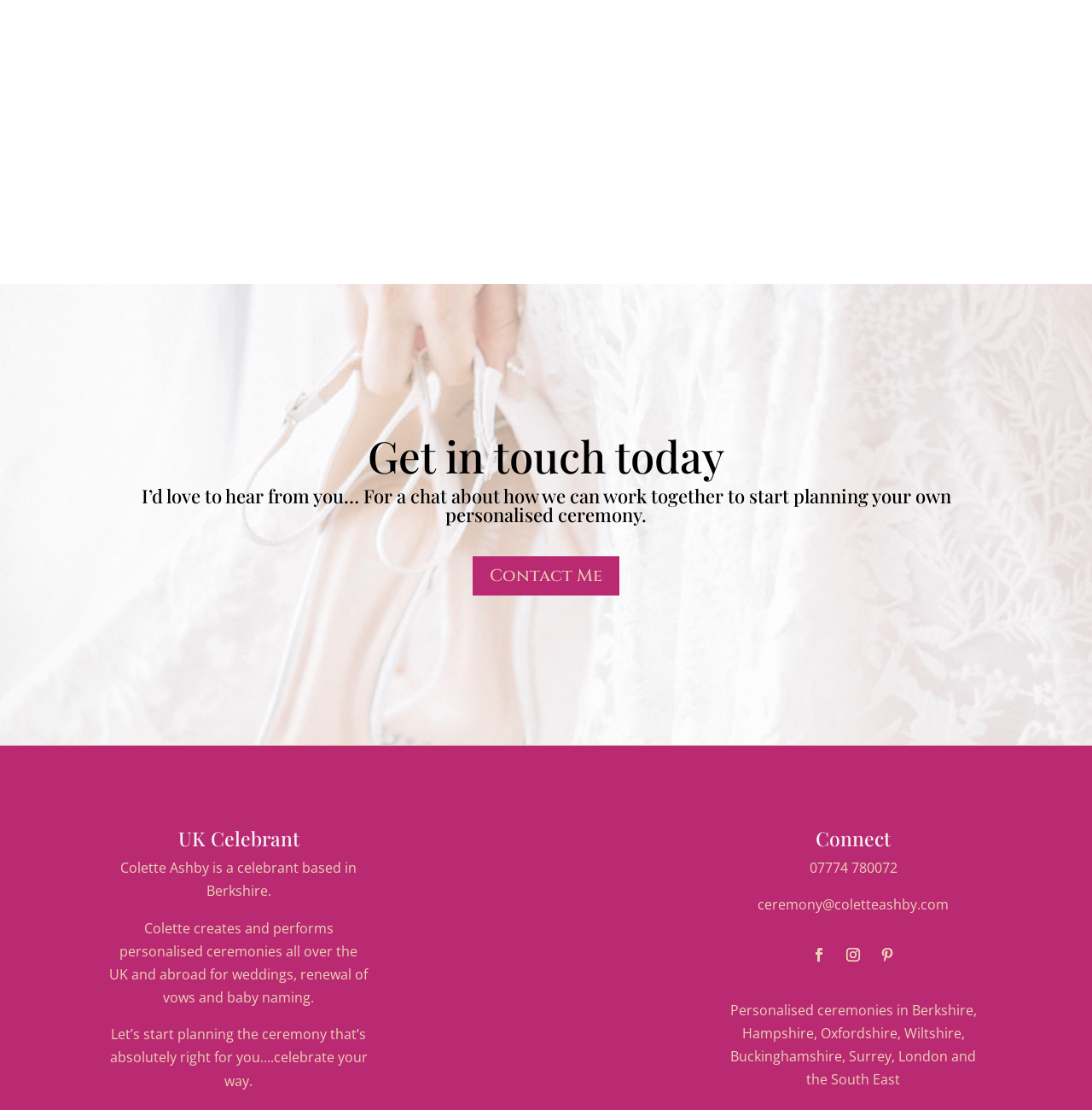Find the coordinates for the bounding box of the element with this description: "Follow".

[0.769, 0.847, 0.794, 0.872]